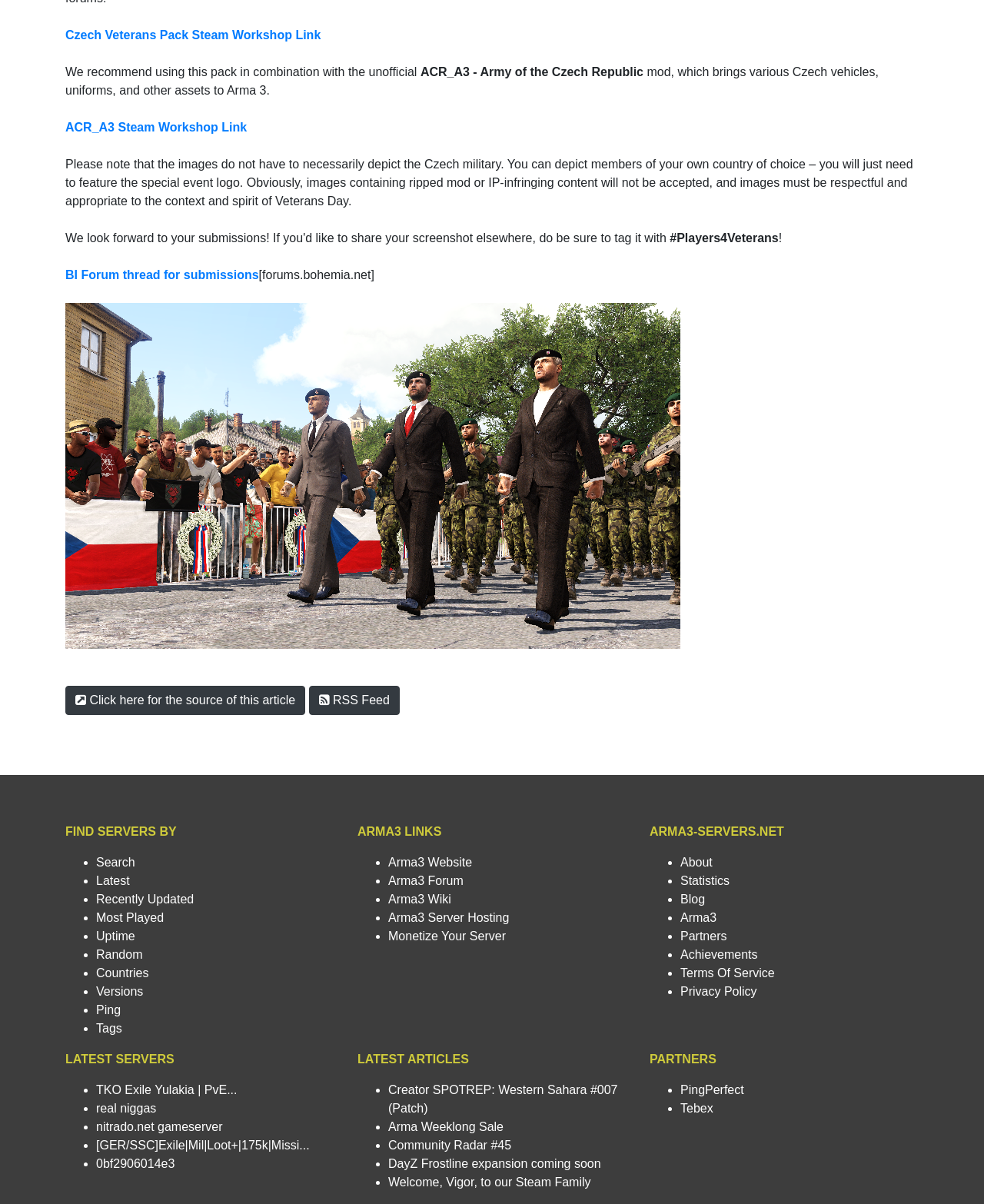What is the topic of the latest articles section?
Look at the image and provide a detailed response to the question.

The 'LATEST ARTICLES' section appears to be a section that lists recent articles related to Arma 3, including articles about creator spotrep, patch updates, and weeklong sales.